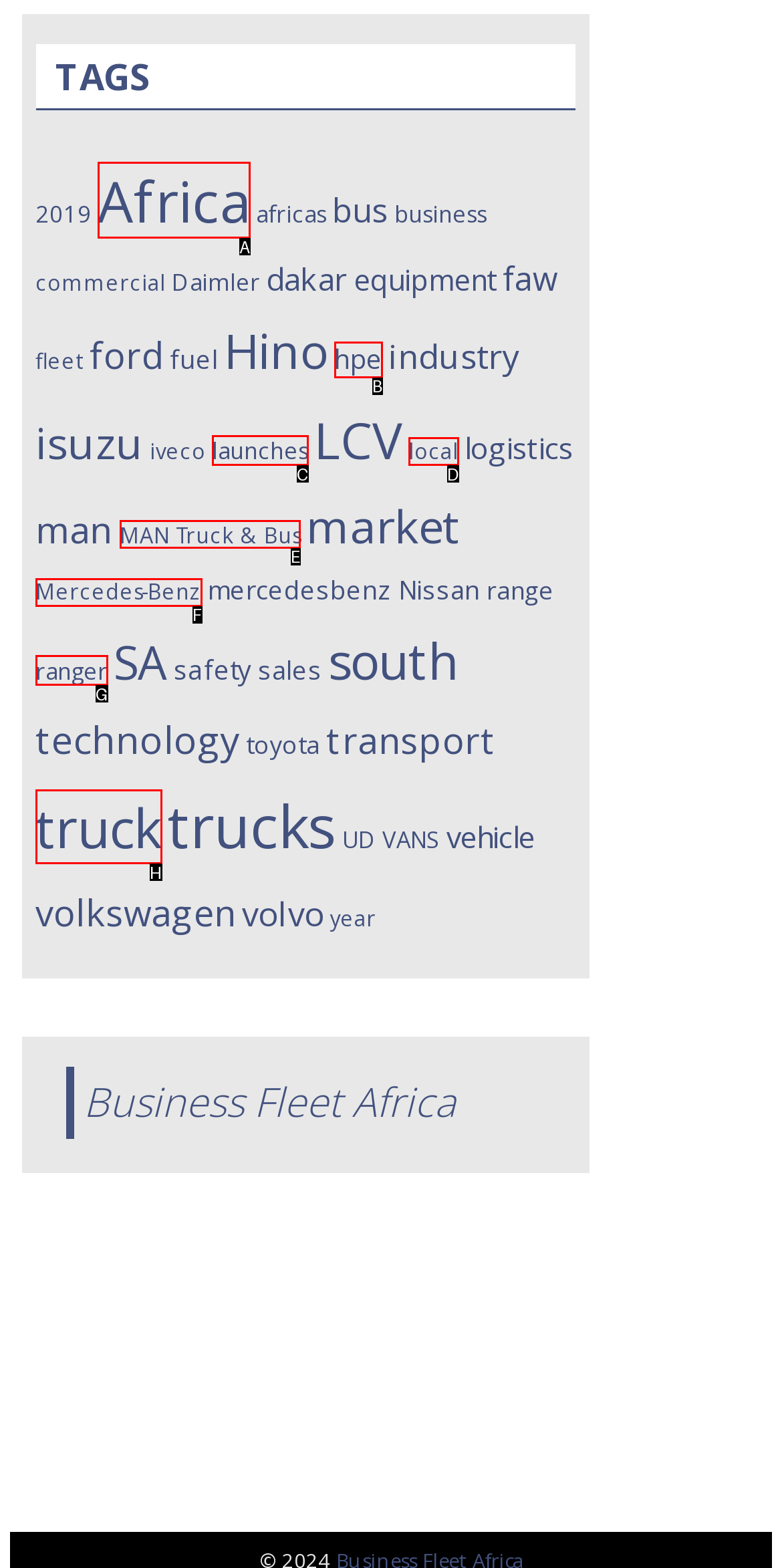Match the element description: MAN Truck & Bus to the correct HTML element. Answer with the letter of the selected option.

E